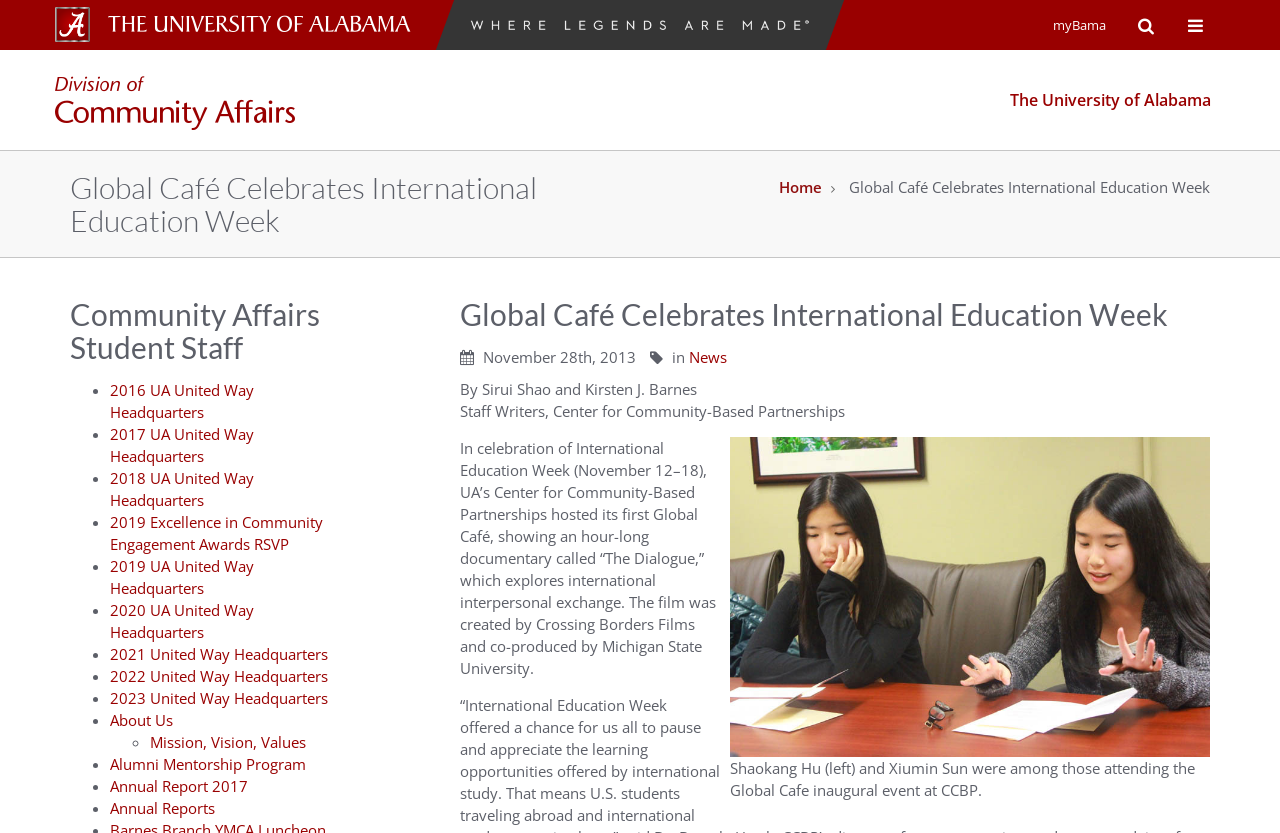Kindly respond to the following question with a single word or a brief phrase: 
What is the name of the documentary shown at the Global Café event?

The Dialogue